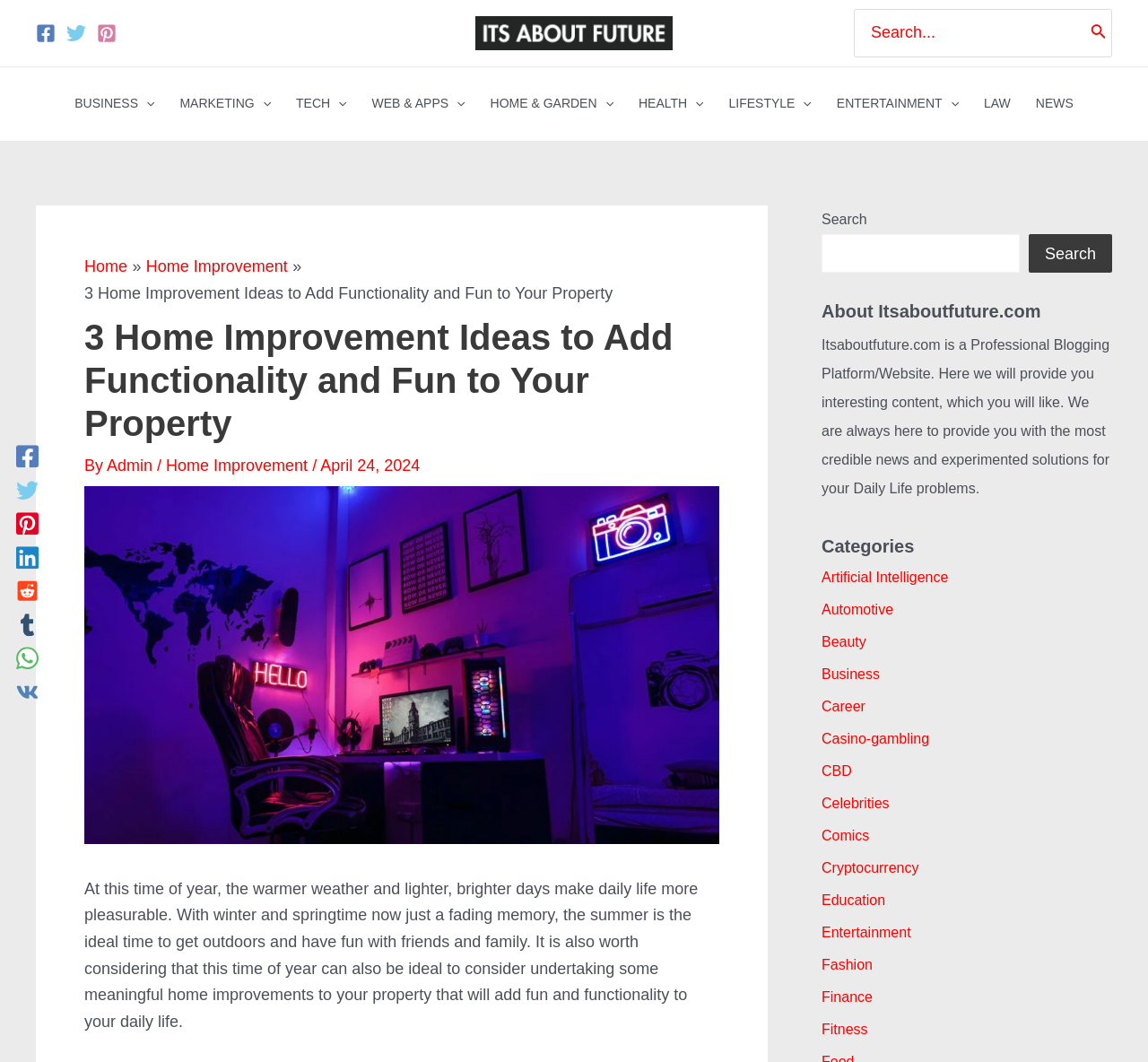Explain in detail what you observe on this webpage.

This webpage is about home improvement ideas, with a focus on adding functionality and fun to one's property. At the top, there are social media links, including Facebook, Twitter, Pinterest, and more, allowing users to share the content. Below these links, there is a search bar where users can search for specific topics.

The main content of the webpage is divided into sections. The first section is a header with a navigation menu that includes categories such as Business, Marketing, Tech, and more. Below this, there is a breadcrumb navigation showing the current page's location within the website.

The main article is titled "3 Home Improvement Ideas to Add Functionality and Fun to Your Property" and is written by Admin. The article discusses how the warmer weather and longer days of summer make it an ideal time to undertake home improvements that add fun and functionality to daily life. The article is accompanied by an image related to home improvement.

On the right side of the webpage, there are complementary sections. The first section has a search bar, allowing users to search for specific topics. The second section provides information about the website, Itsaboutfuture.com, which is a professional blogging platform that provides interesting content and credible news. The third section has a longer description of the website, stating that it provides experimented solutions for daily life problems.

Overall, the webpage is well-organized, with clear headings and concise text, making it easy to navigate and read.